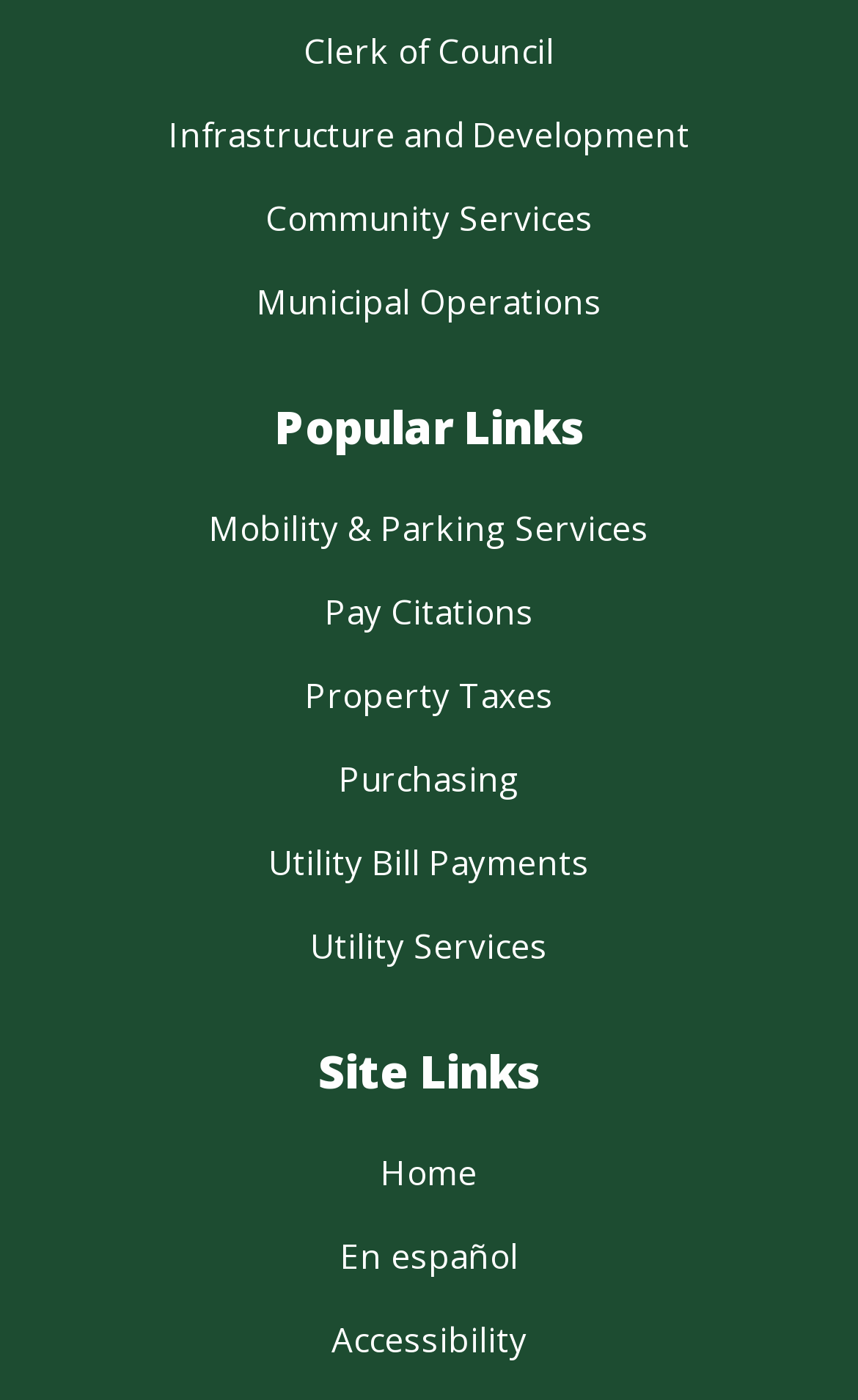How many links are under Popular Links?
Use the information from the screenshot to give a comprehensive response to the question.

I counted the number of links under the 'Popular Links' region, which are 'Popular Links', 'Mobility & Parking Services', 'Pay Citations', 'Property Taxes', 'Purchasing', 'Utility Bill Payments', 'Utility Services', and found that there are 8 links in total.